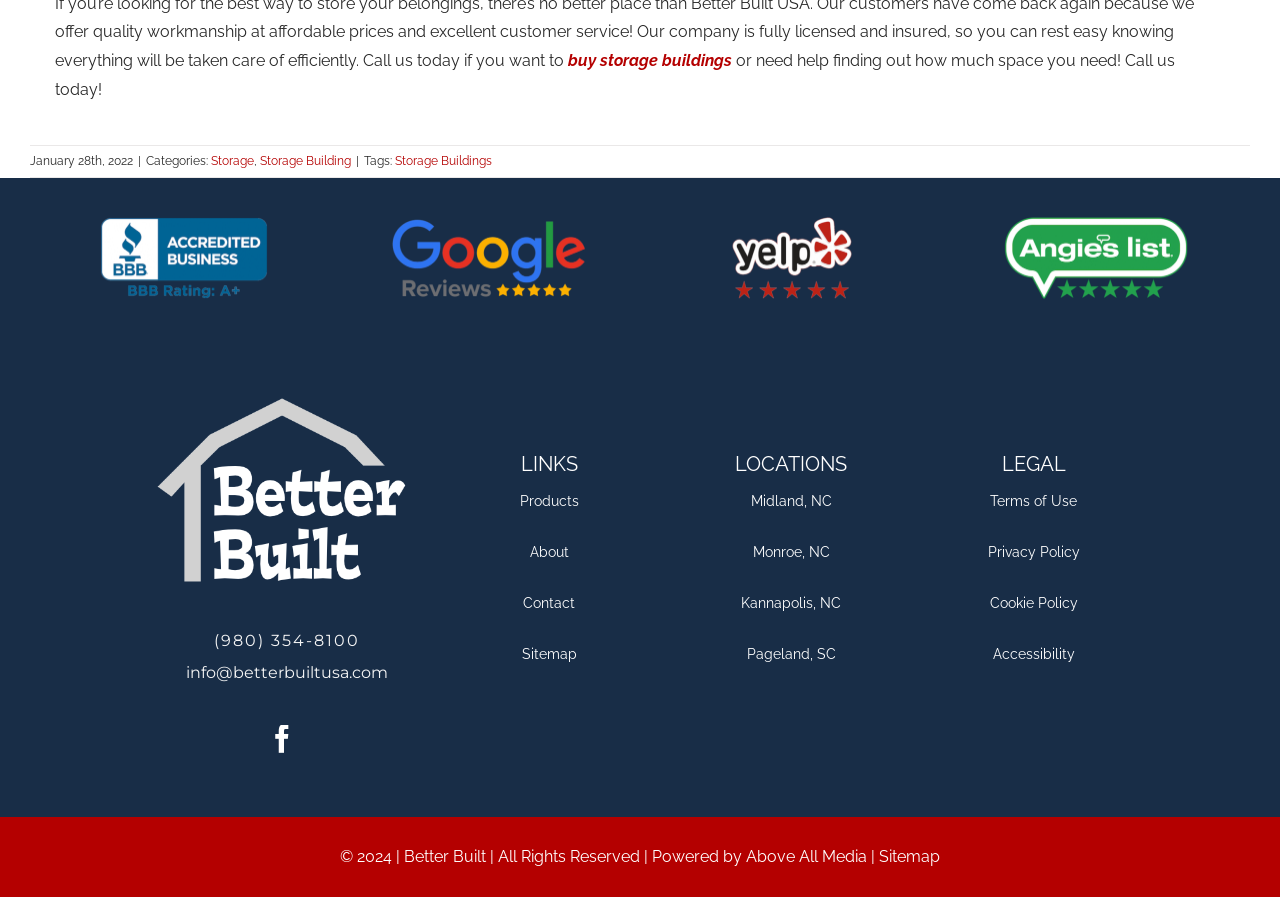Given the description of the UI element: "aria-label="Logo 400×400"", predict the bounding box coordinates in the form of [left, top, right, bottom], with each value being a float between 0 and 1.

[0.121, 0.403, 0.319, 0.424]